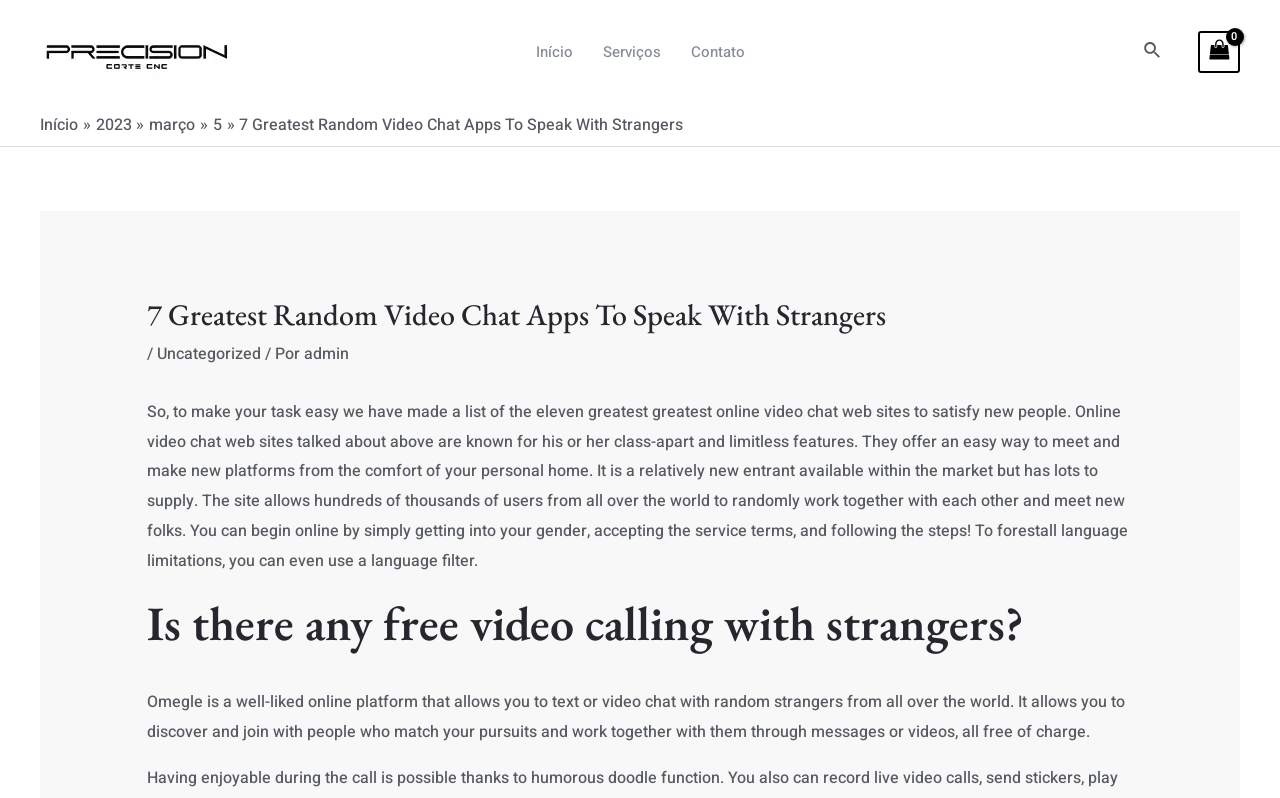Given the webpage screenshot, identify the bounding box of the UI element that matches this description: "admin".

[0.237, 0.428, 0.272, 0.458]